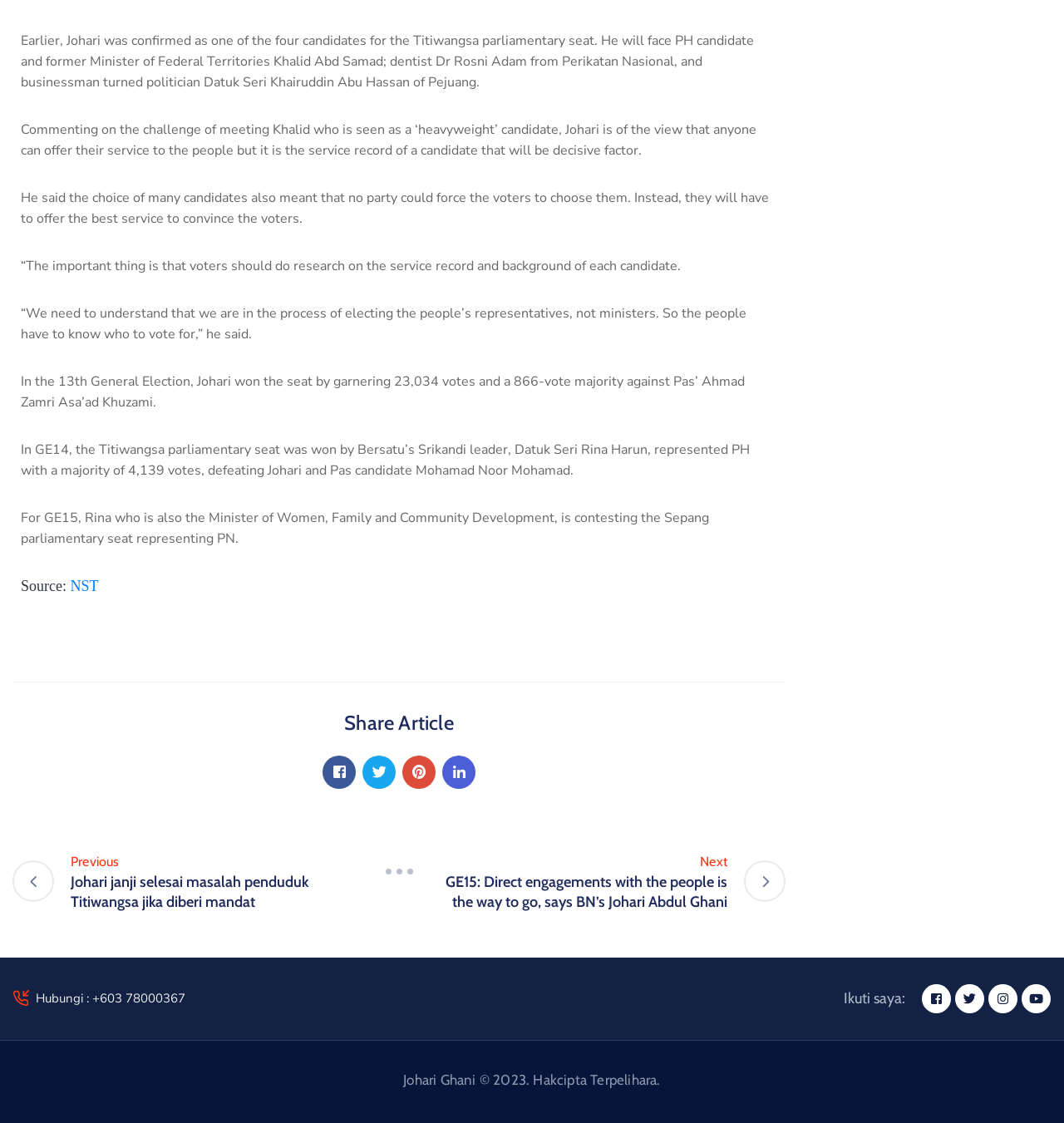Please provide a comprehensive response to the question based on the details in the image: What is the purpose of electing people’s representatives according to Johari?

According to the text, Johari said, 'We need to understand that we are in the process of electing the people’s representatives, not ministers. So the people have to know who to vote for,' indicating that the purpose of electing people’s representatives is for the people to know who to vote for.